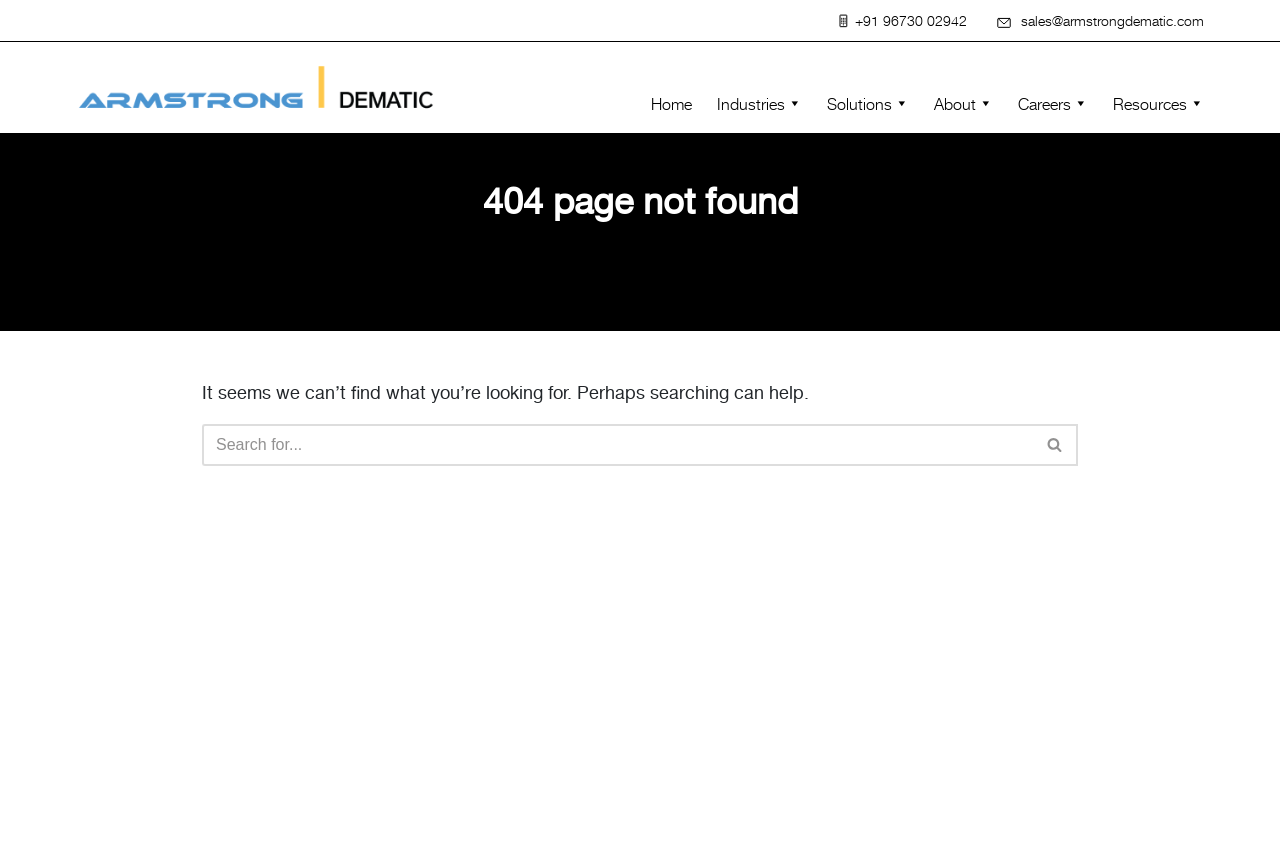Can you find the bounding box coordinates for the element to click on to achieve the instruction: "search for something"?

[0.158, 0.503, 0.842, 0.553]